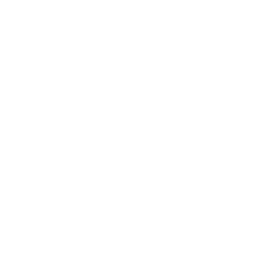Carefully observe the image and respond to the question with a detailed answer:
Does Afro Jerk Cafe Ltd cater to special occasions?

The description mentions that the cafe caters for special occasions, promising to delight guests with its offerings, which implies that they provide services for events and celebrations.